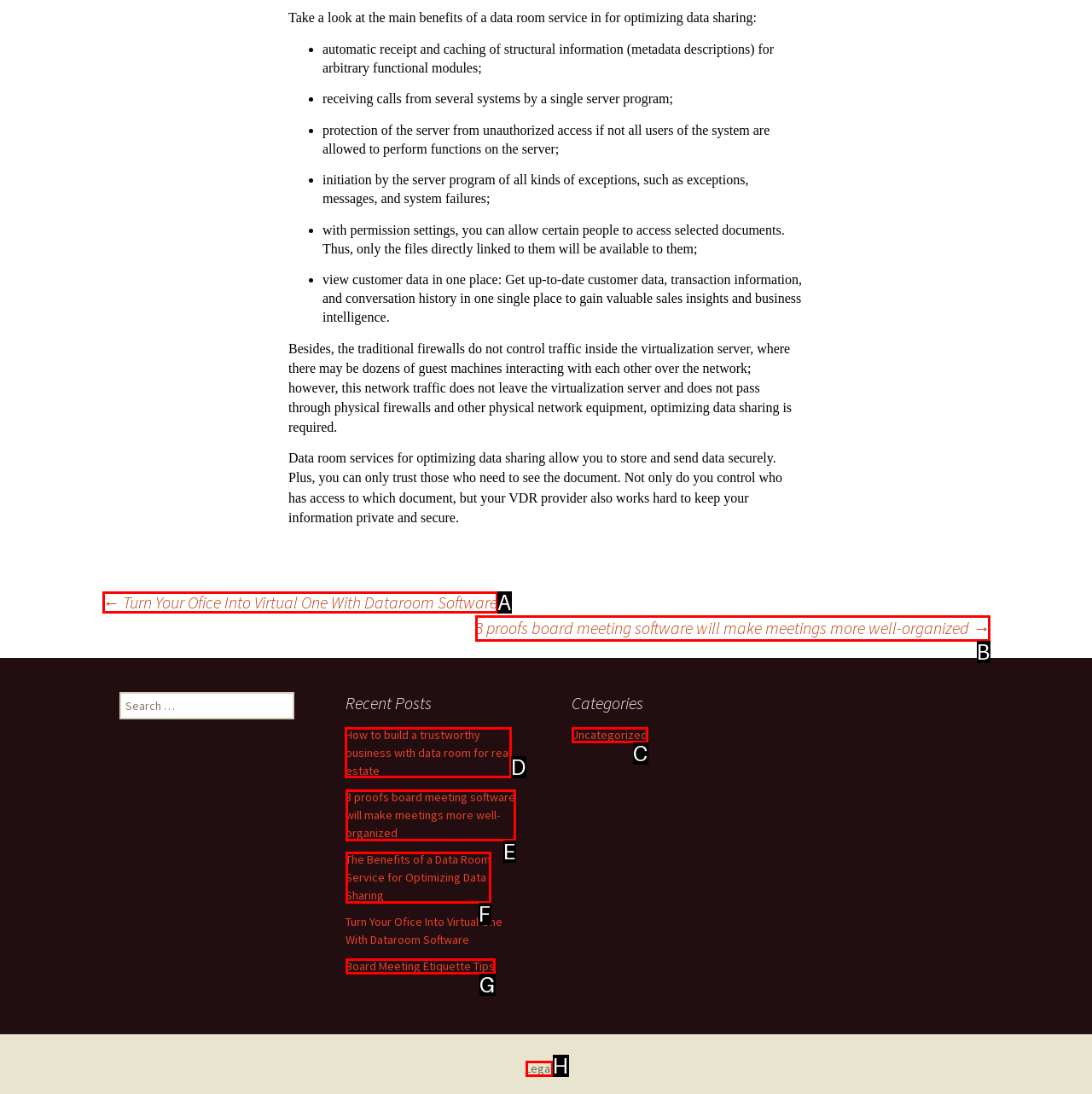Identify the correct UI element to click on to achieve the following task: Read the recent post about building a trustworthy business with data room for real estate Respond with the corresponding letter from the given choices.

D